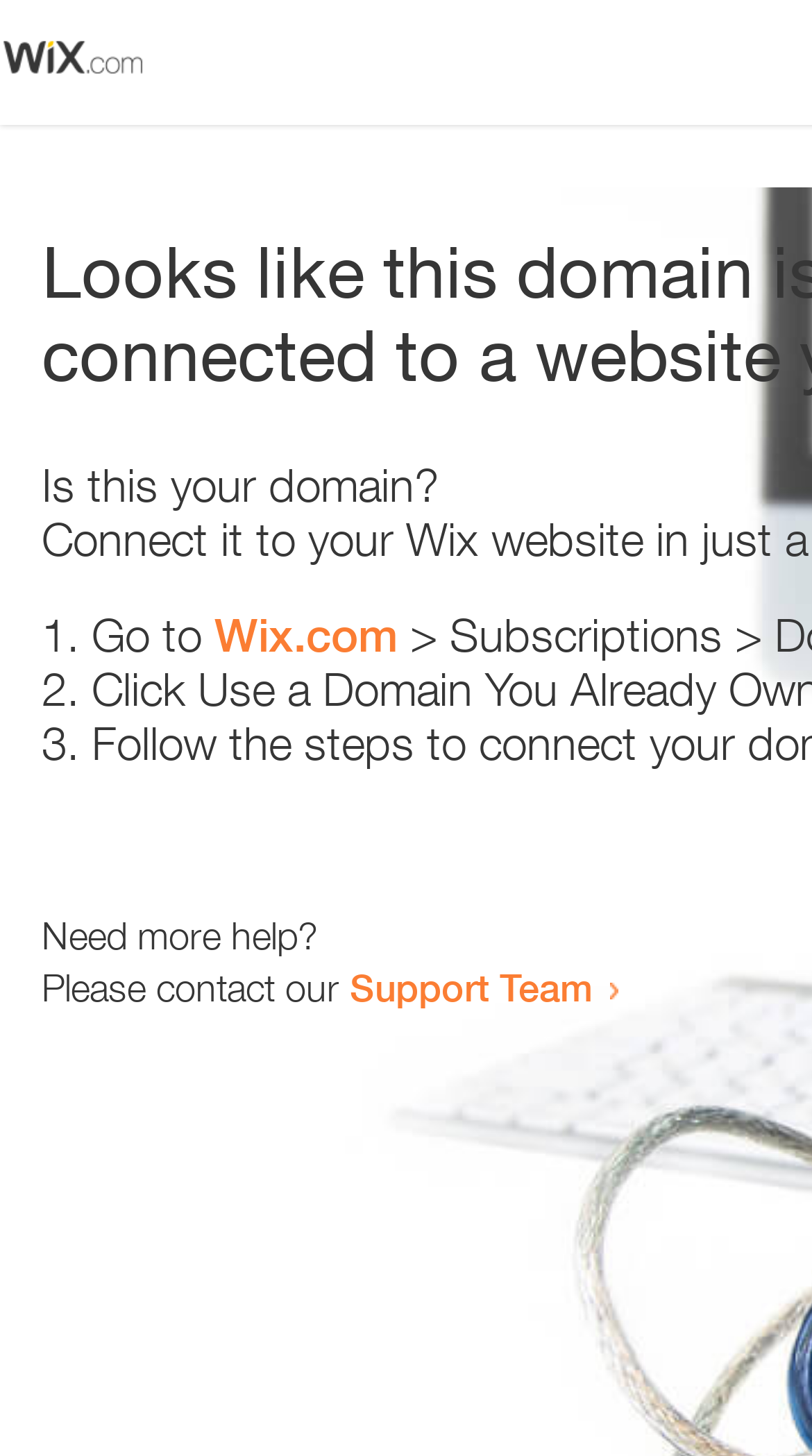What is the website suggested for domain-related issues?
Using the information presented in the image, please offer a detailed response to the question.

The link 'Wix.com' is provided as a potential solution for domain-related issues, suggesting that the website may offer domain registration or management services.